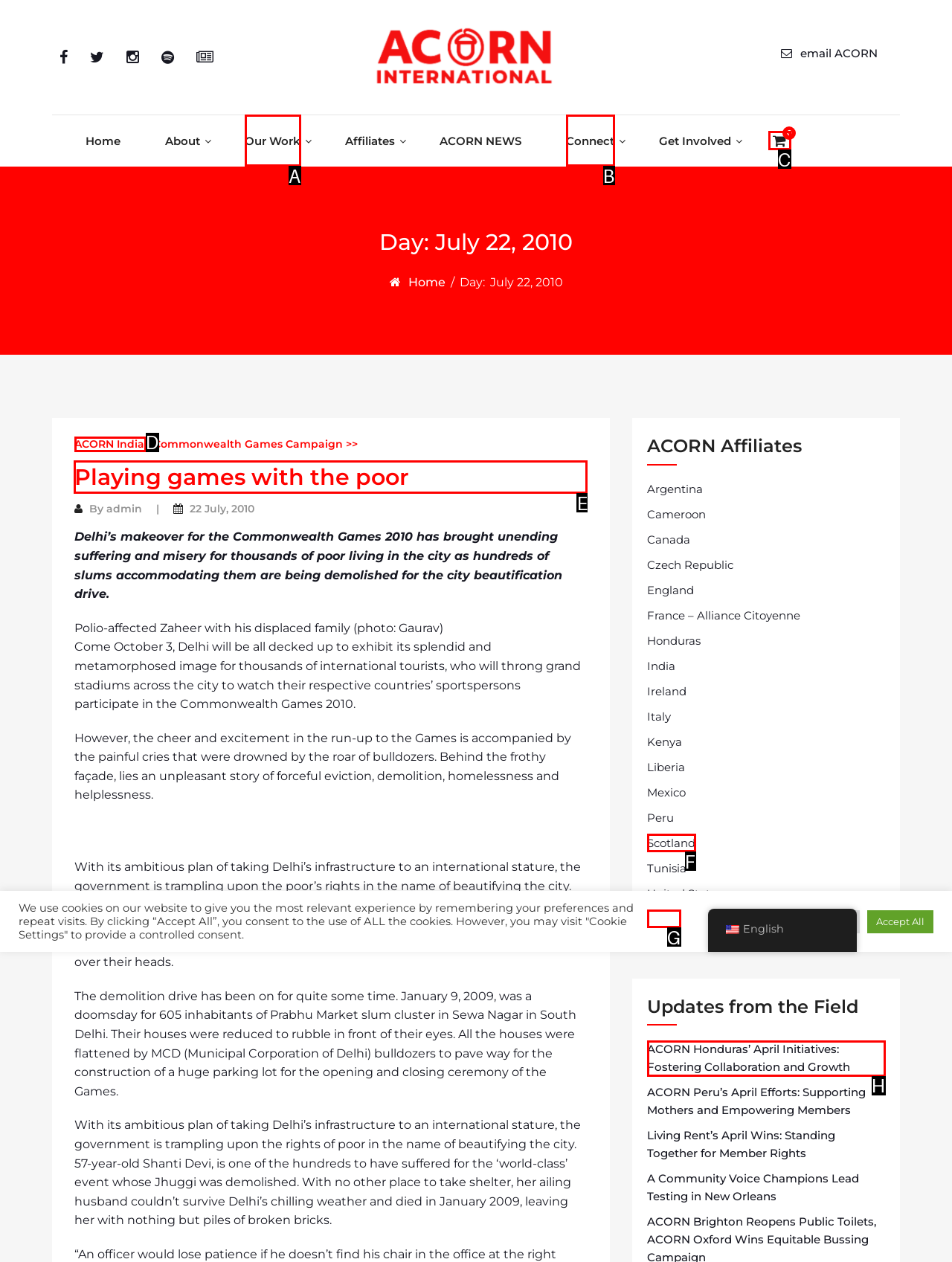Which HTML element should be clicked to complete the task: Read the article about Playing games with the poor? Answer with the letter of the corresponding option.

E